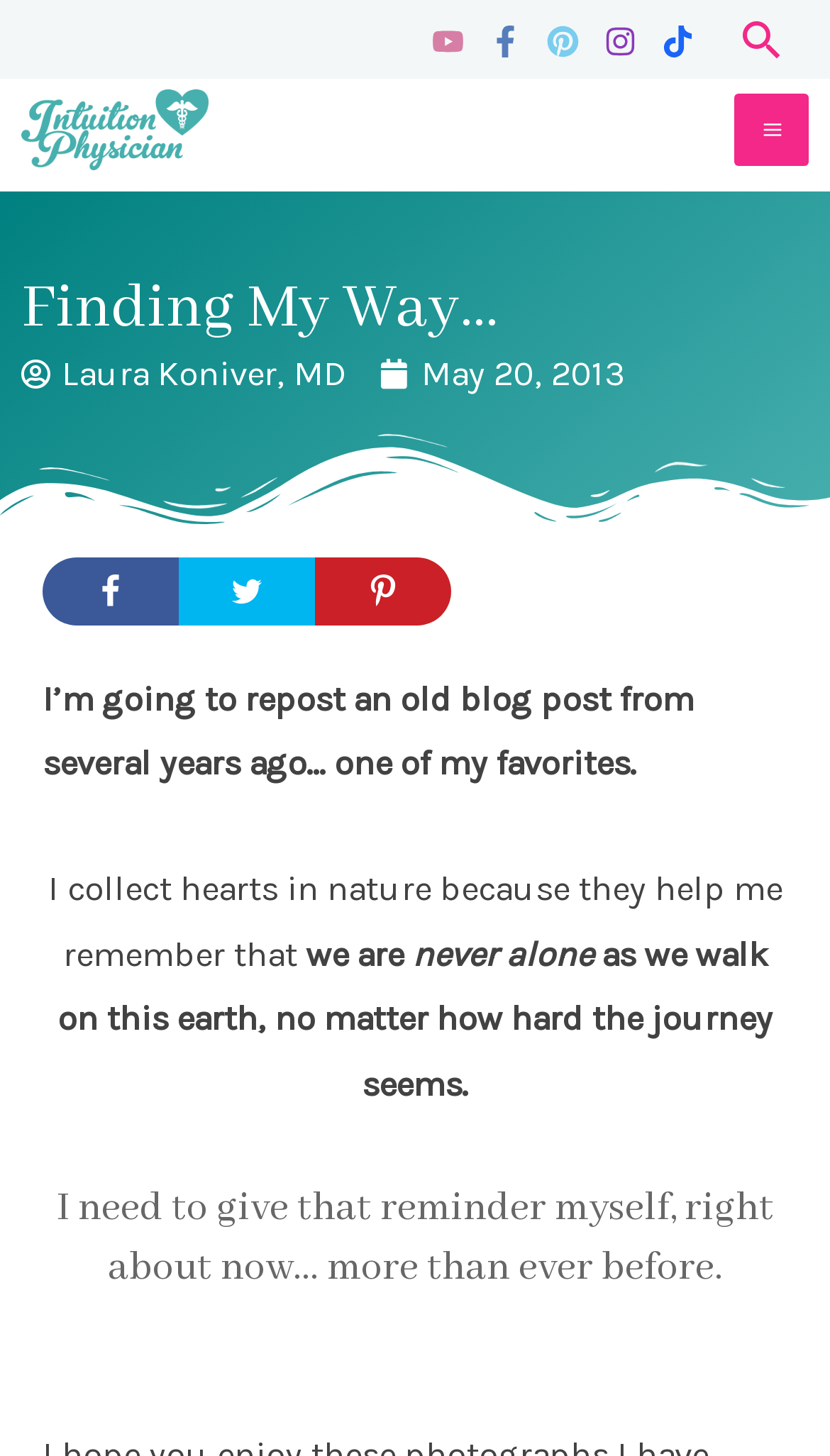Locate the bounding box coordinates for the element described below: "aria-label="Instagram"". The coordinates must be four float values between 0 and 1, formatted as [left, top, right, bottom].

[0.728, 0.017, 0.767, 0.039]